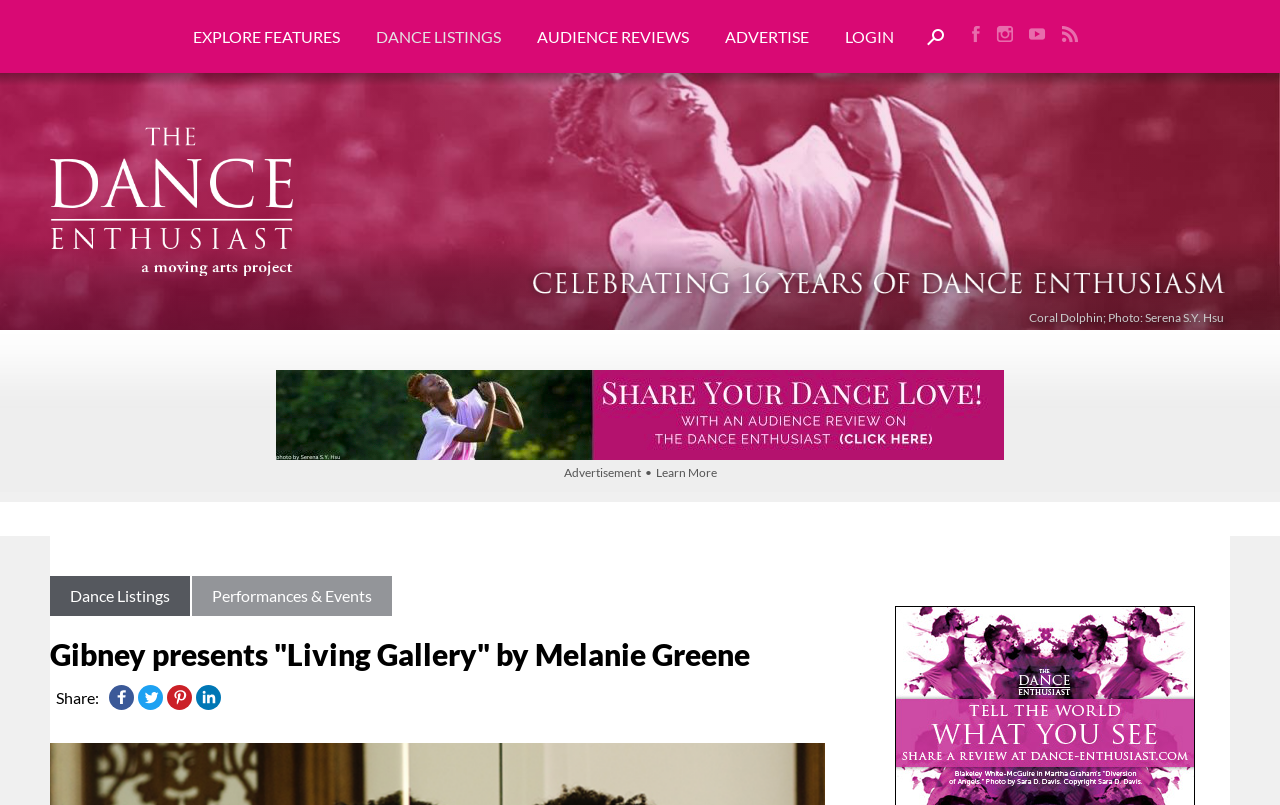Find the bounding box coordinates for the area that should be clicked to accomplish the instruction: "Click EXPLORE FEATURES".

[0.151, 0.001, 0.28, 0.091]